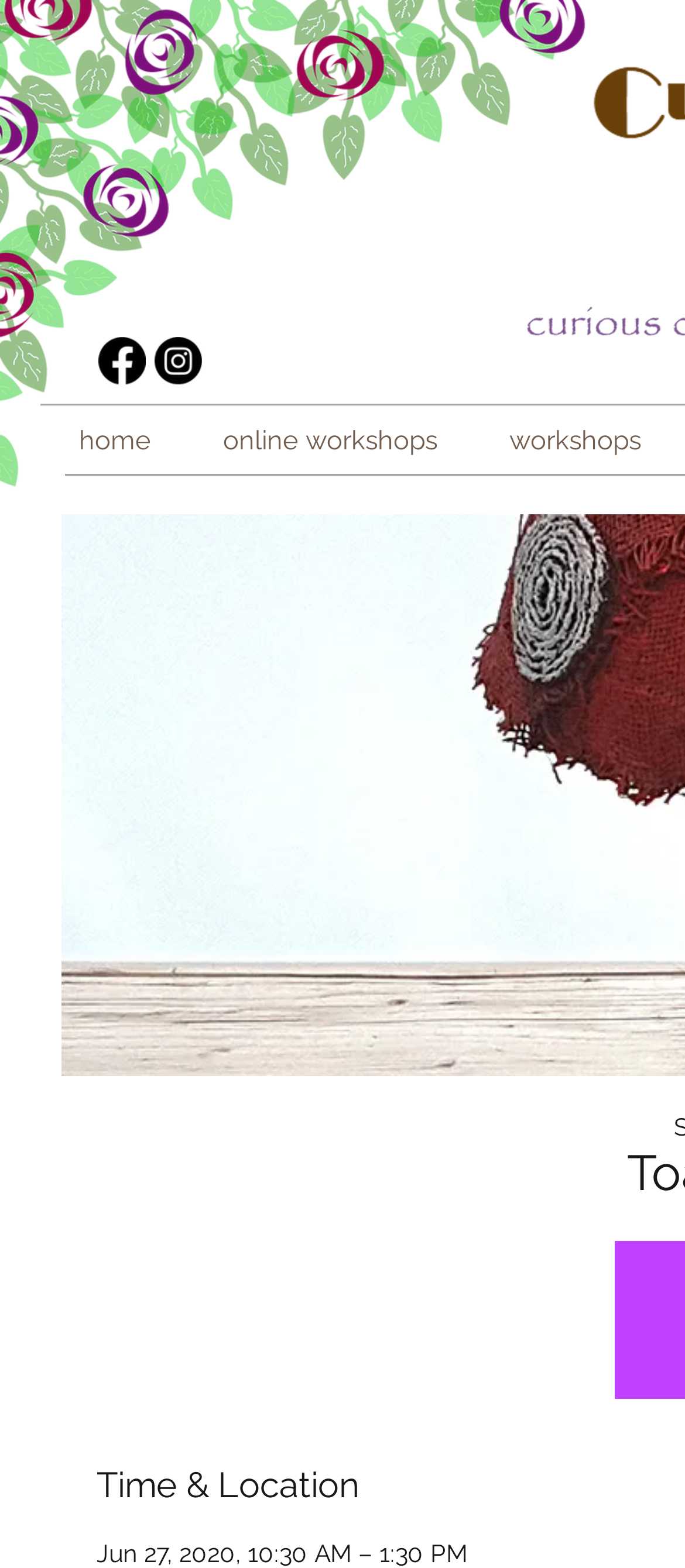What is the third navigation item?
Based on the image, respond with a single word or phrase.

workshops